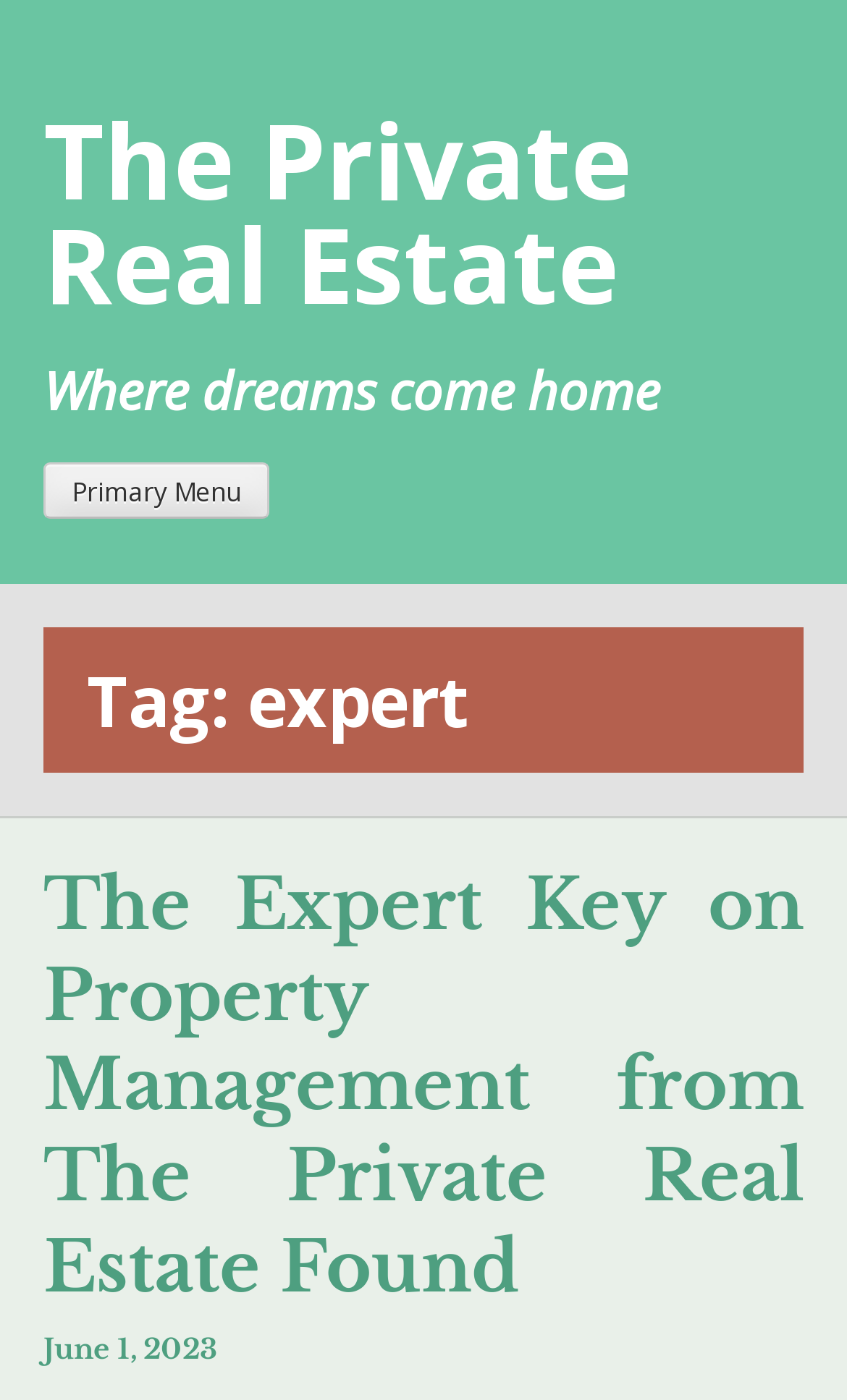Locate the UI element that matches the description The Private Real Estate in the webpage screenshot. Return the bounding box coordinates in the format (top-left x, top-left y, bottom-right x, bottom-right y), with values ranging from 0 to 1.

[0.051, 0.064, 0.746, 0.239]